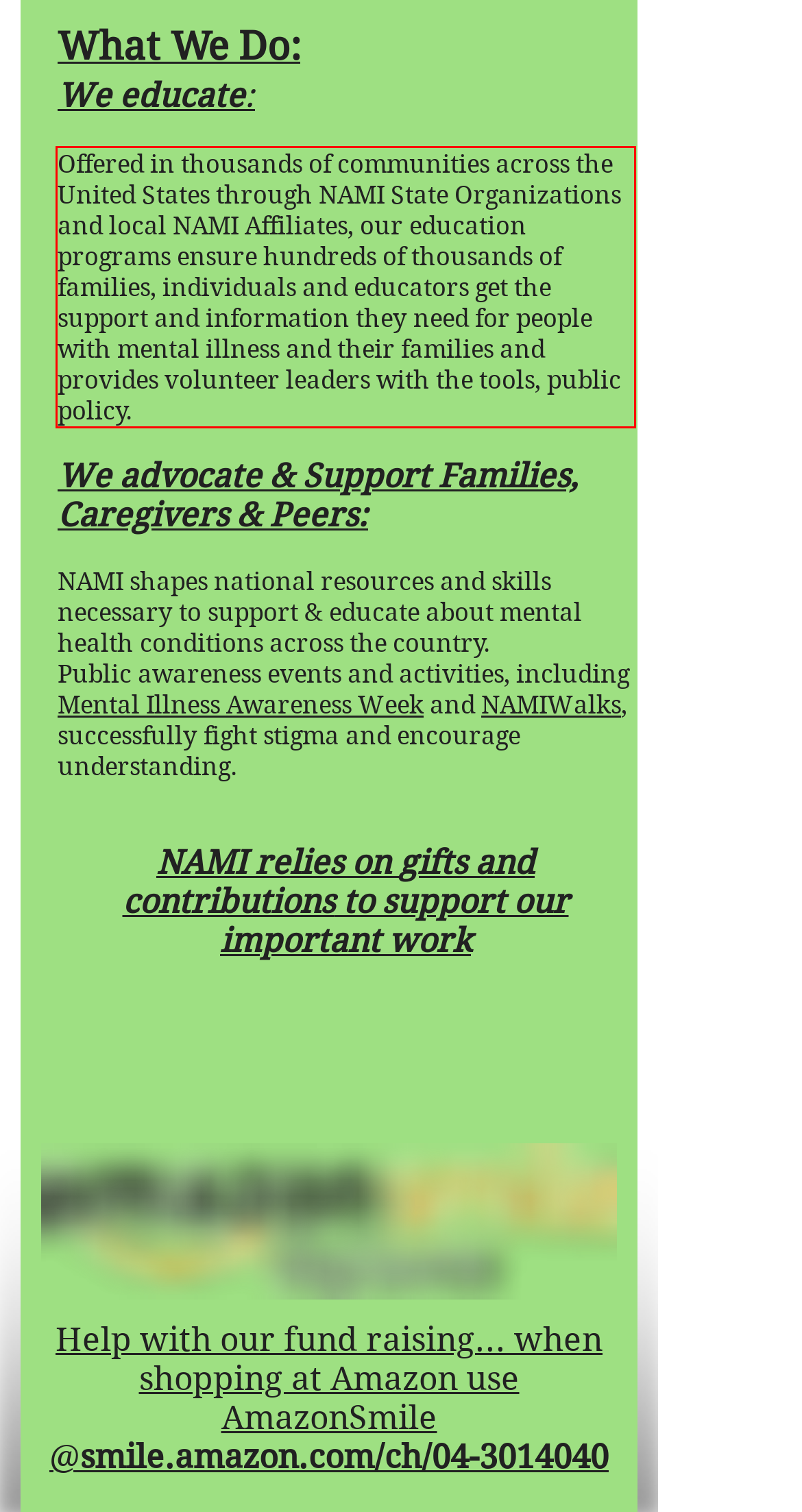Please identify and extract the text from the UI element that is surrounded by a red bounding box in the provided webpage screenshot.

Offered in thousands of communities across the United States through NAMI State Organizations and local NAMI Affiliates, our education programs ensure hundreds of thousands of families, individuals and educators get the support and information they need for people with mental illness and their families and provides volunteer leaders with the tools, public policy.